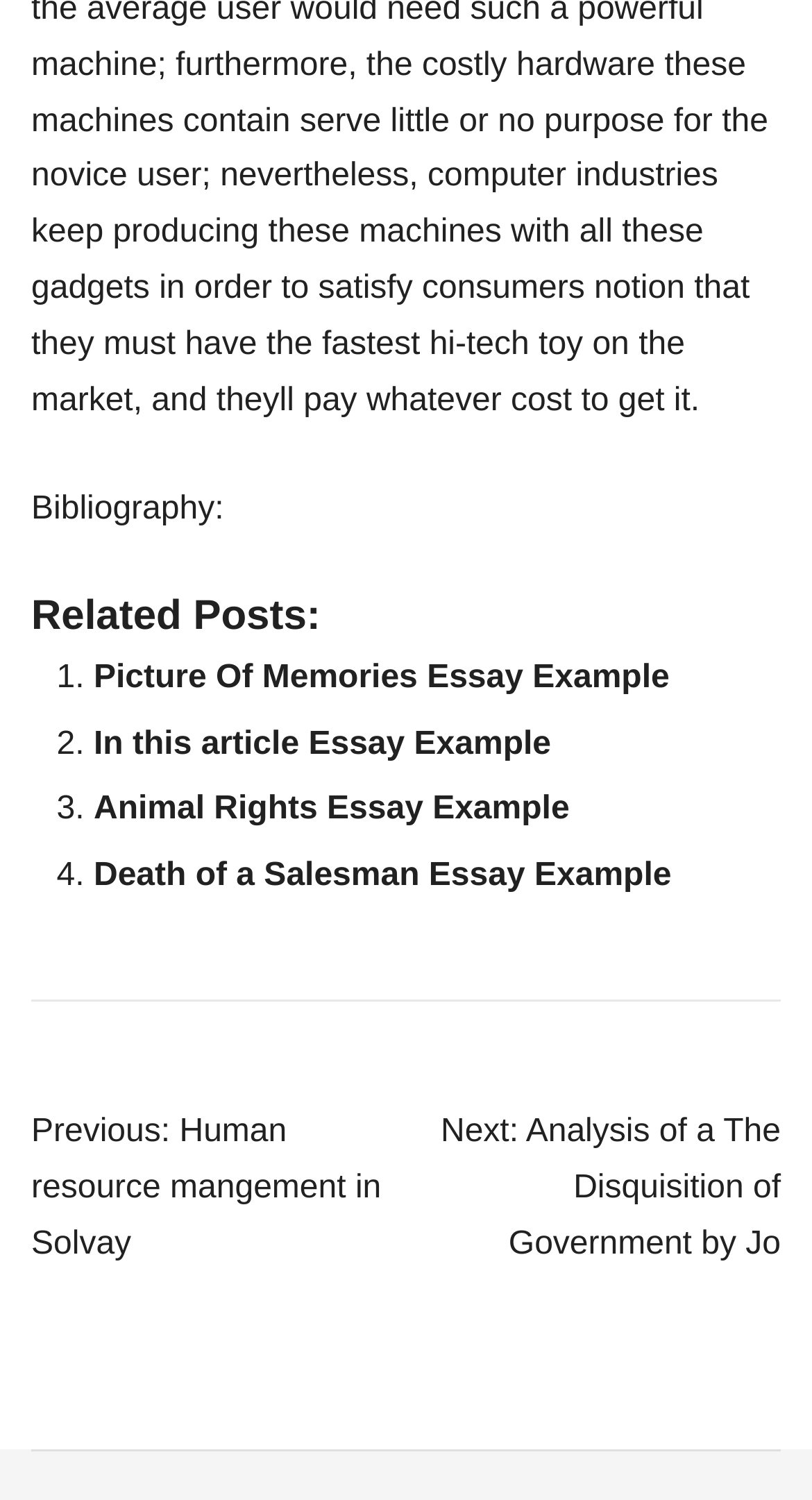Using the image as a reference, answer the following question in as much detail as possible:
What is the title of the first related post?

I looked at the first link under the 'Related Posts:' heading, and its text is 'Picture Of Memories Essay Example'.